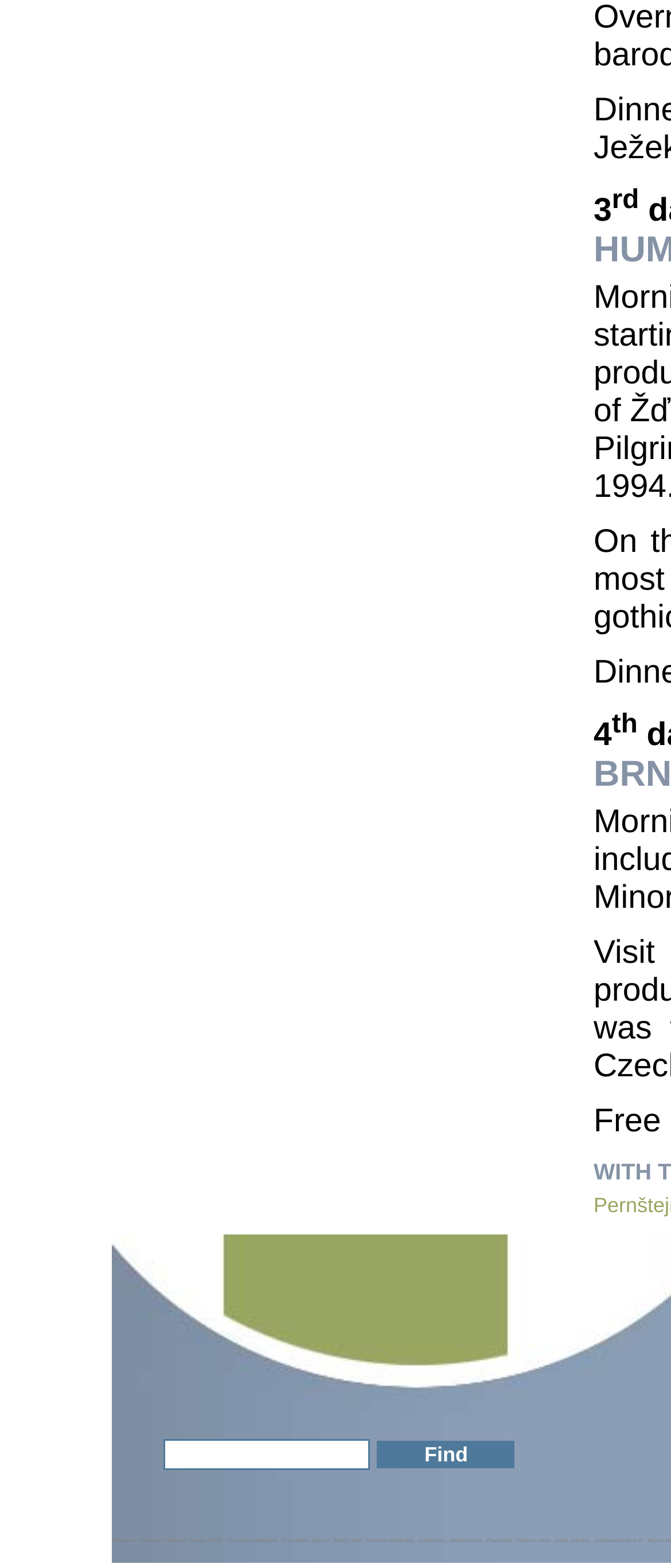Respond to the question below with a single word or phrase: What is the text label of the first link at the bottom?

Midasweb